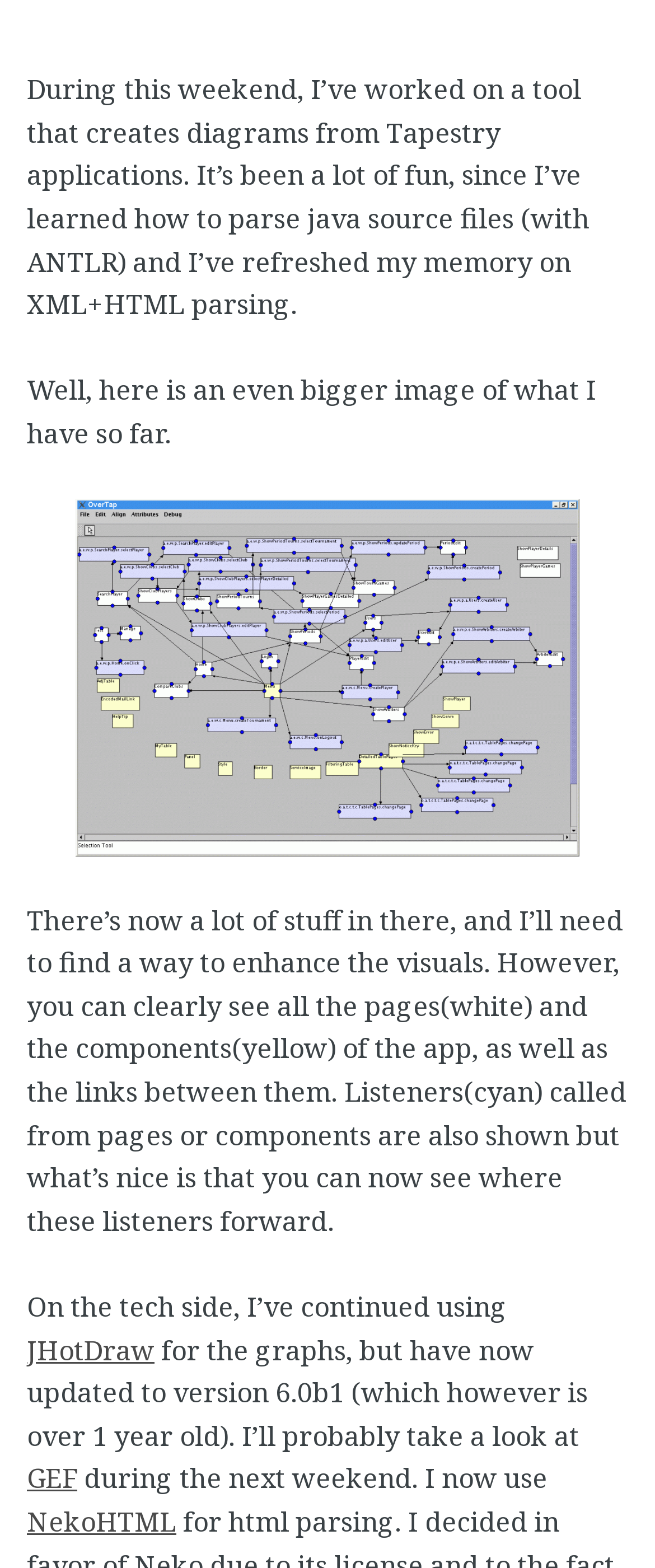What is the author working on?
Using the image as a reference, deliver a detailed and thorough answer to the question.

The author is working on a tool that creates diagrams from Tapestry applications, as mentioned in the first sentence of the webpage.